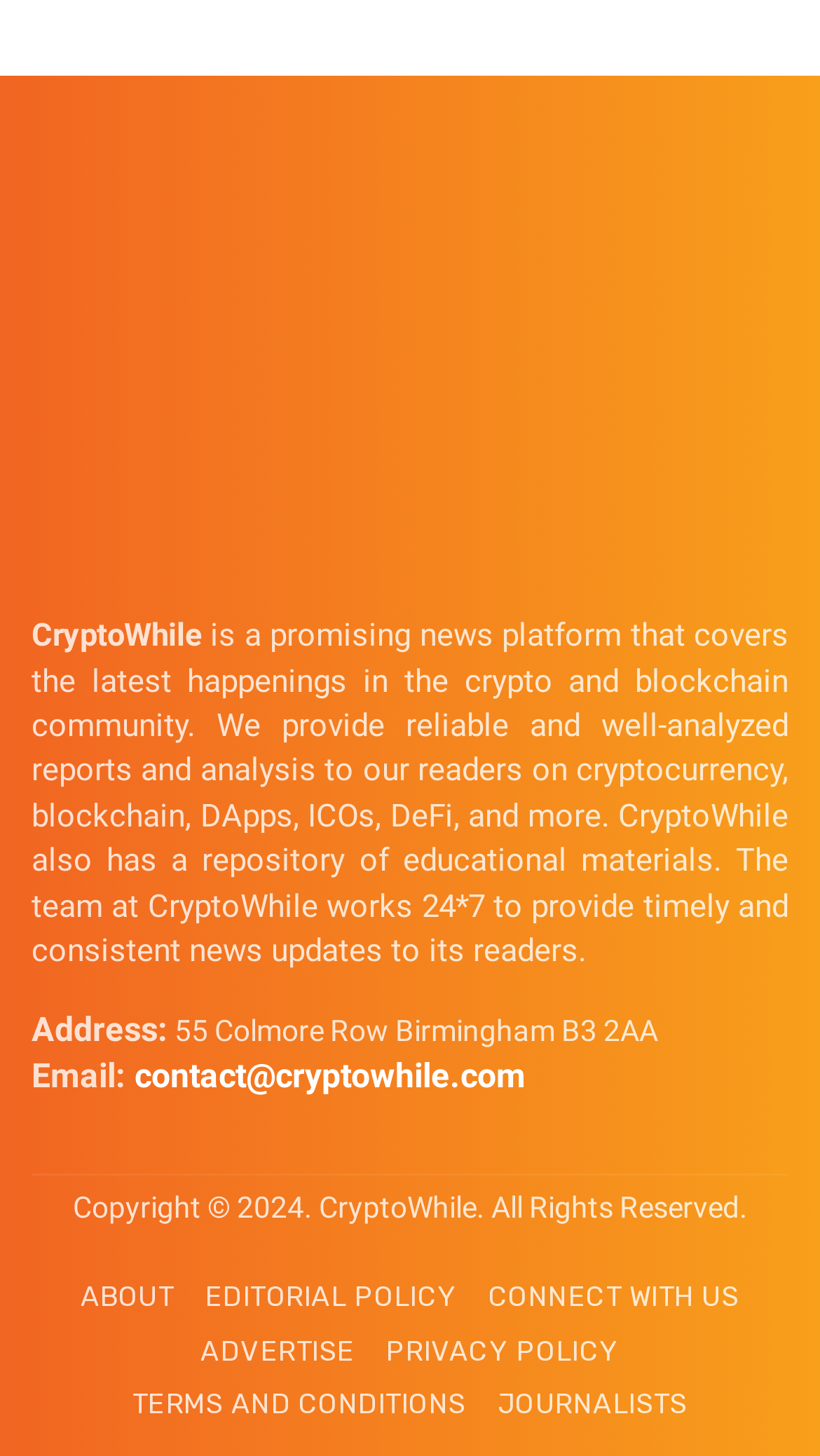Find and indicate the bounding box coordinates of the region you should select to follow the given instruction: "Input your email".

None